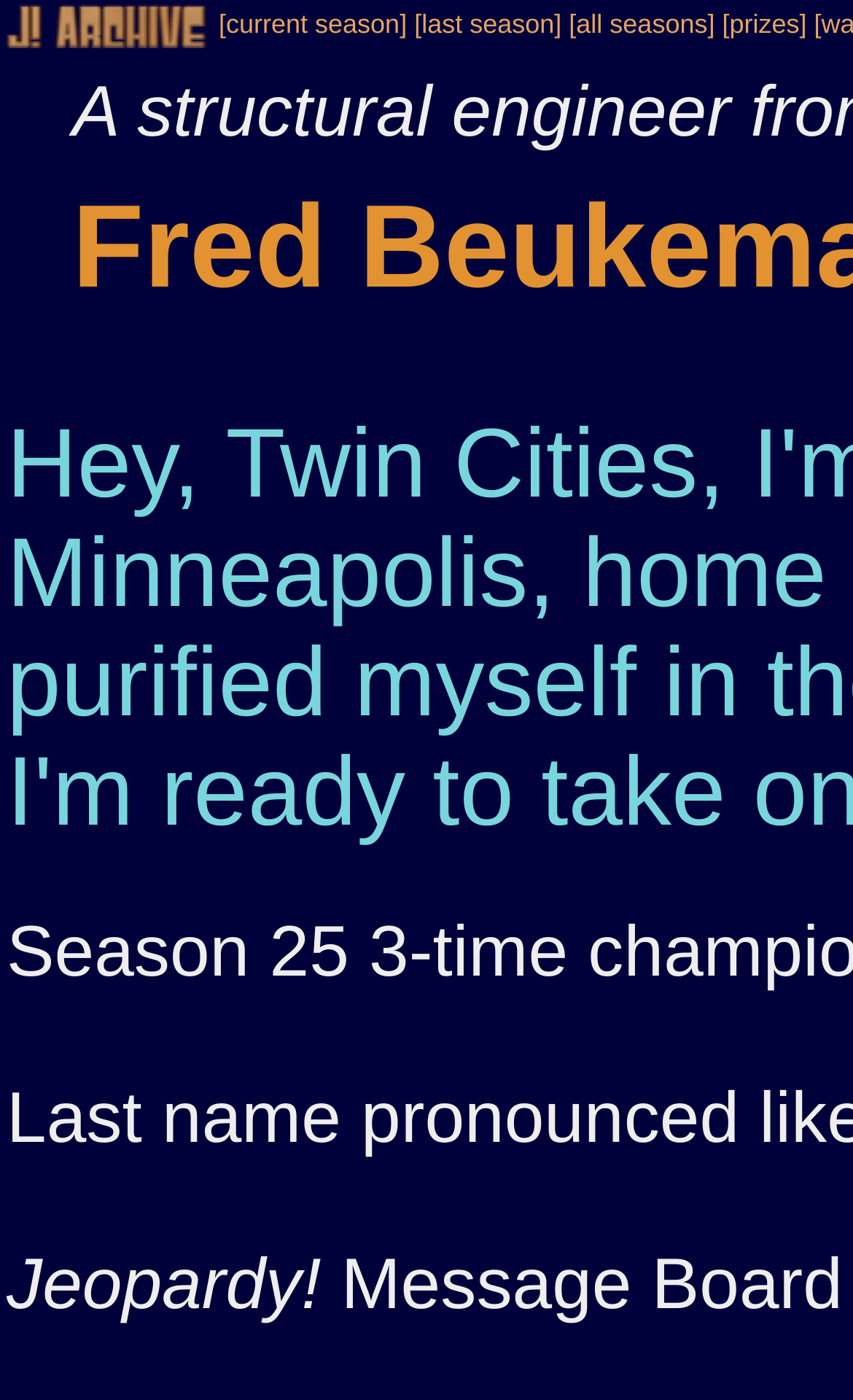What is the name of the TV show associated with this website?
Please elaborate on the answer to the question with detailed information.

The name of the TV show associated with this website can be determined by looking at the StaticText element located below the links for navigating to different seasons, which displays the text 'Jeopardy!'.